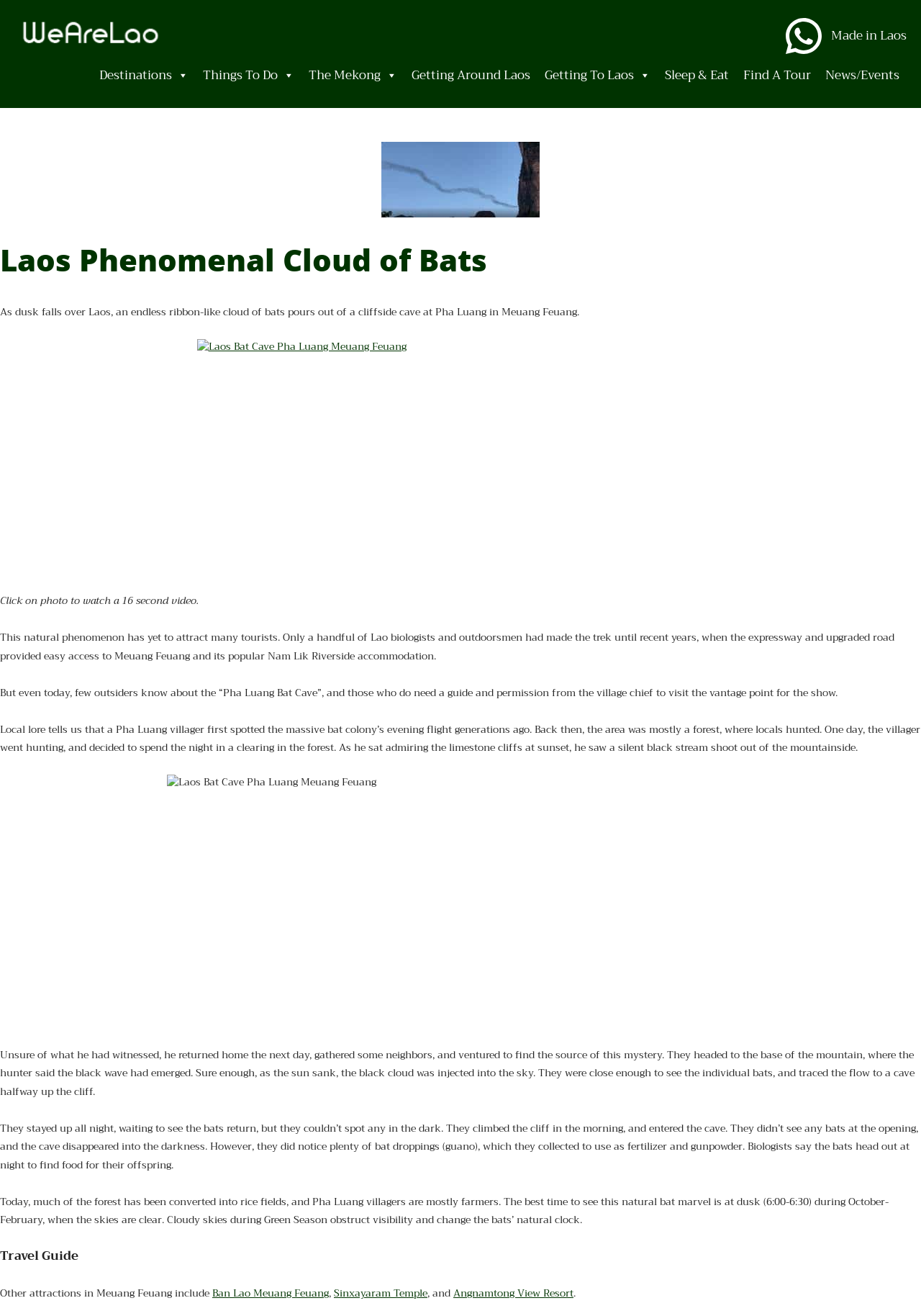Identify the bounding box of the UI element described as follows: "Ban Lao Meuang Feuang". Provide the coordinates as four float numbers in the range of 0 to 1 [left, top, right, bottom].

[0.23, 0.976, 0.357, 0.989]